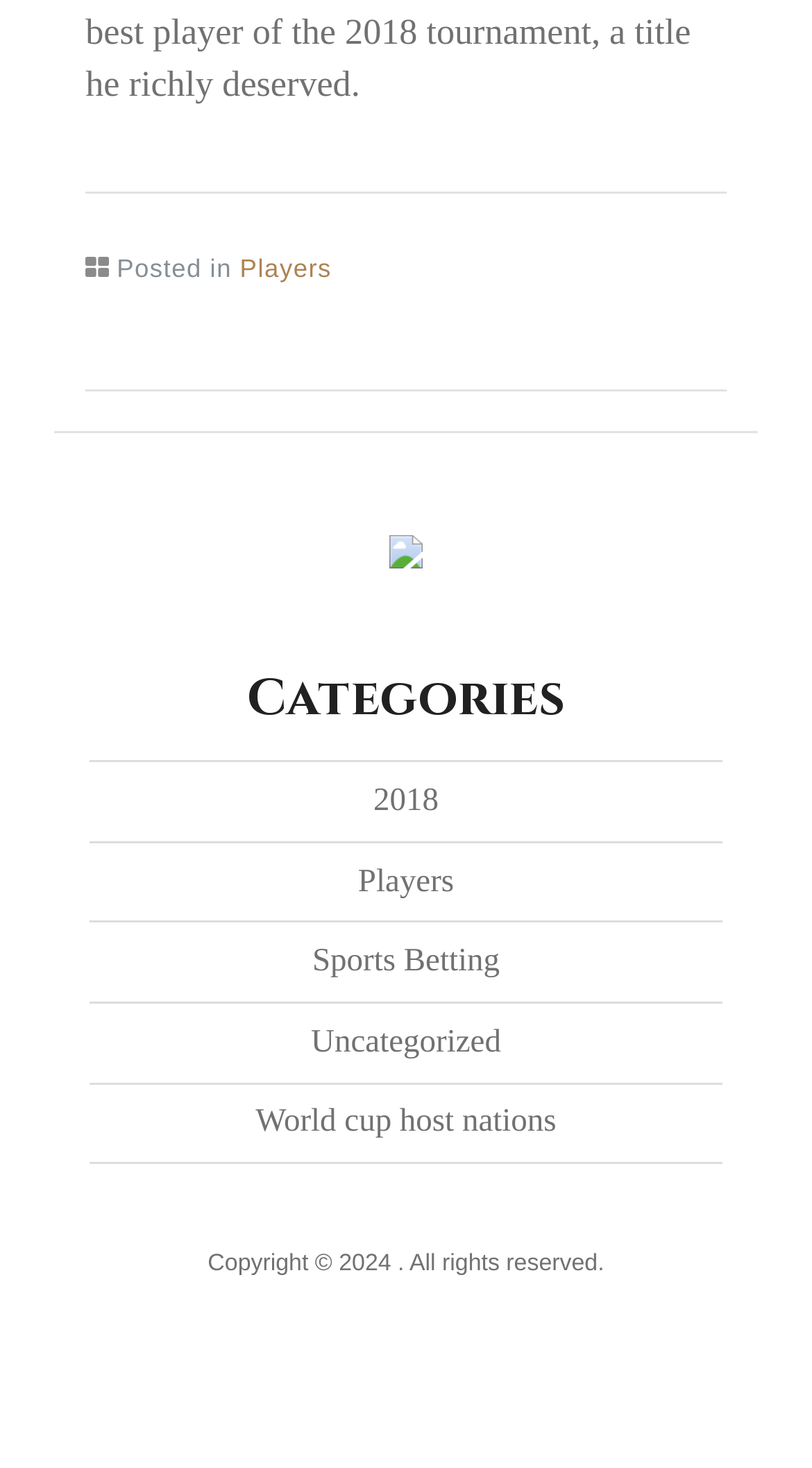What is the year mentioned in the copyright information?
Use the image to answer the question with a single word or phrase.

2024